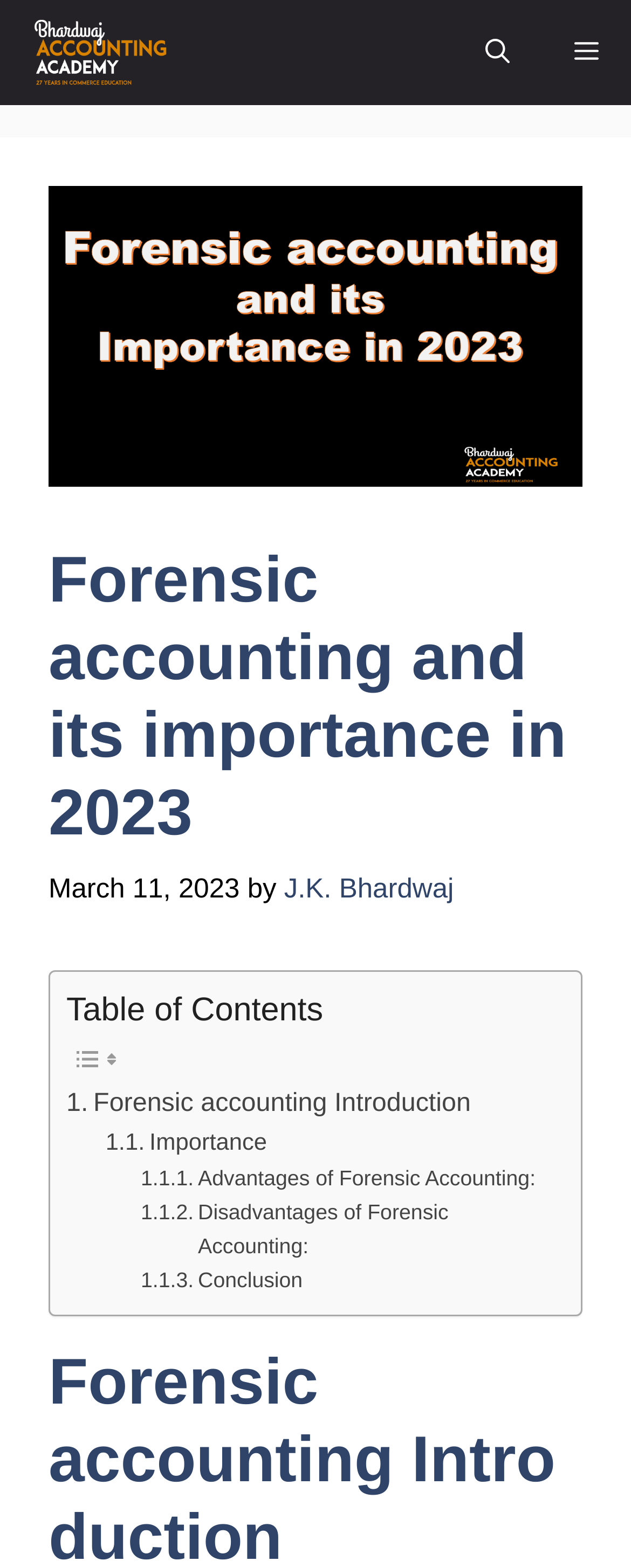Identify the bounding box coordinates of the part that should be clicked to carry out this instruction: "View the 'Importance' section".

[0.167, 0.718, 0.423, 0.742]